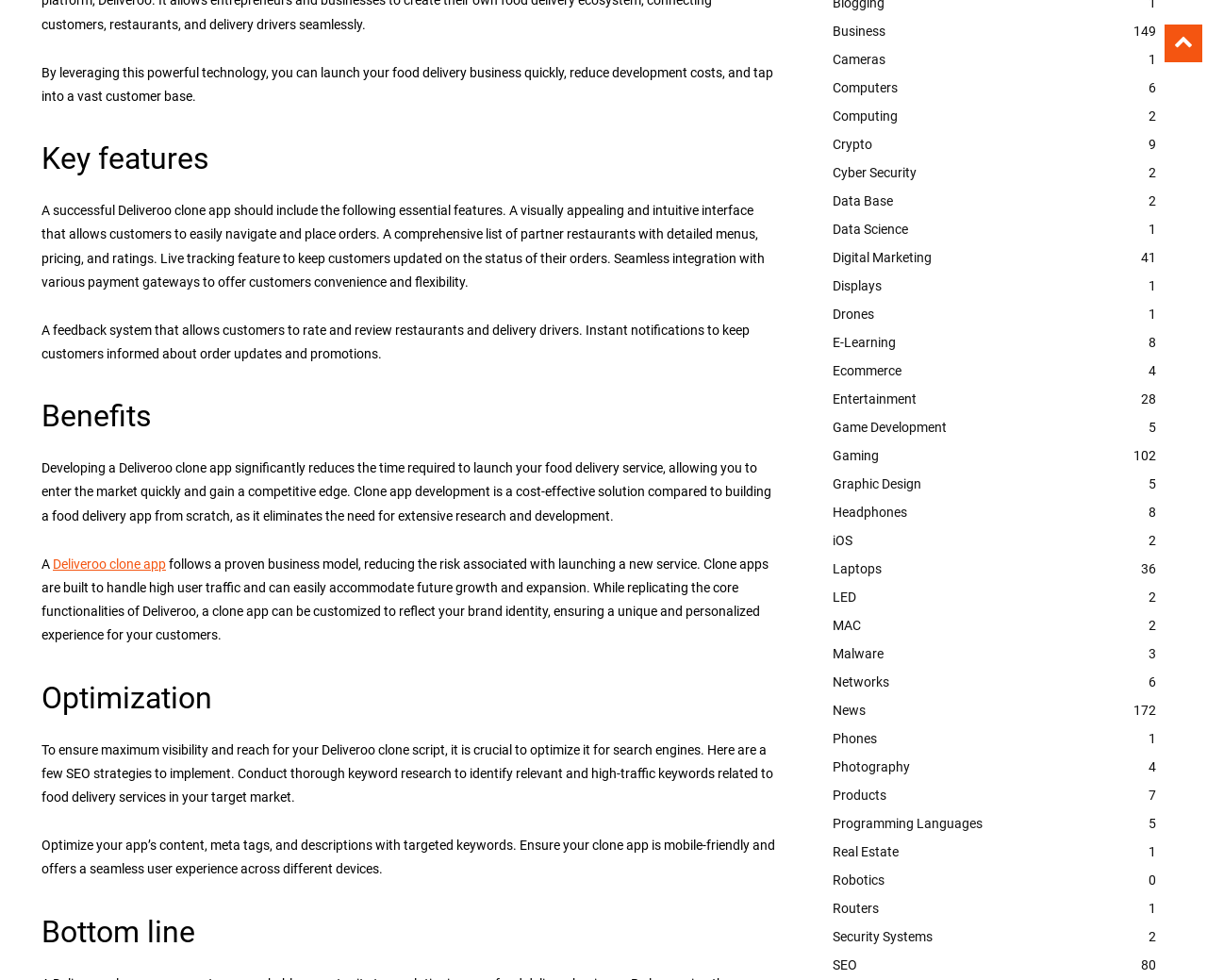Please identify the bounding box coordinates of the element's region that should be clicked to execute the following instruction: "Read about 'Key features'". The bounding box coordinates must be four float numbers between 0 and 1, i.e., [left, top, right, bottom].

[0.034, 0.143, 0.643, 0.181]